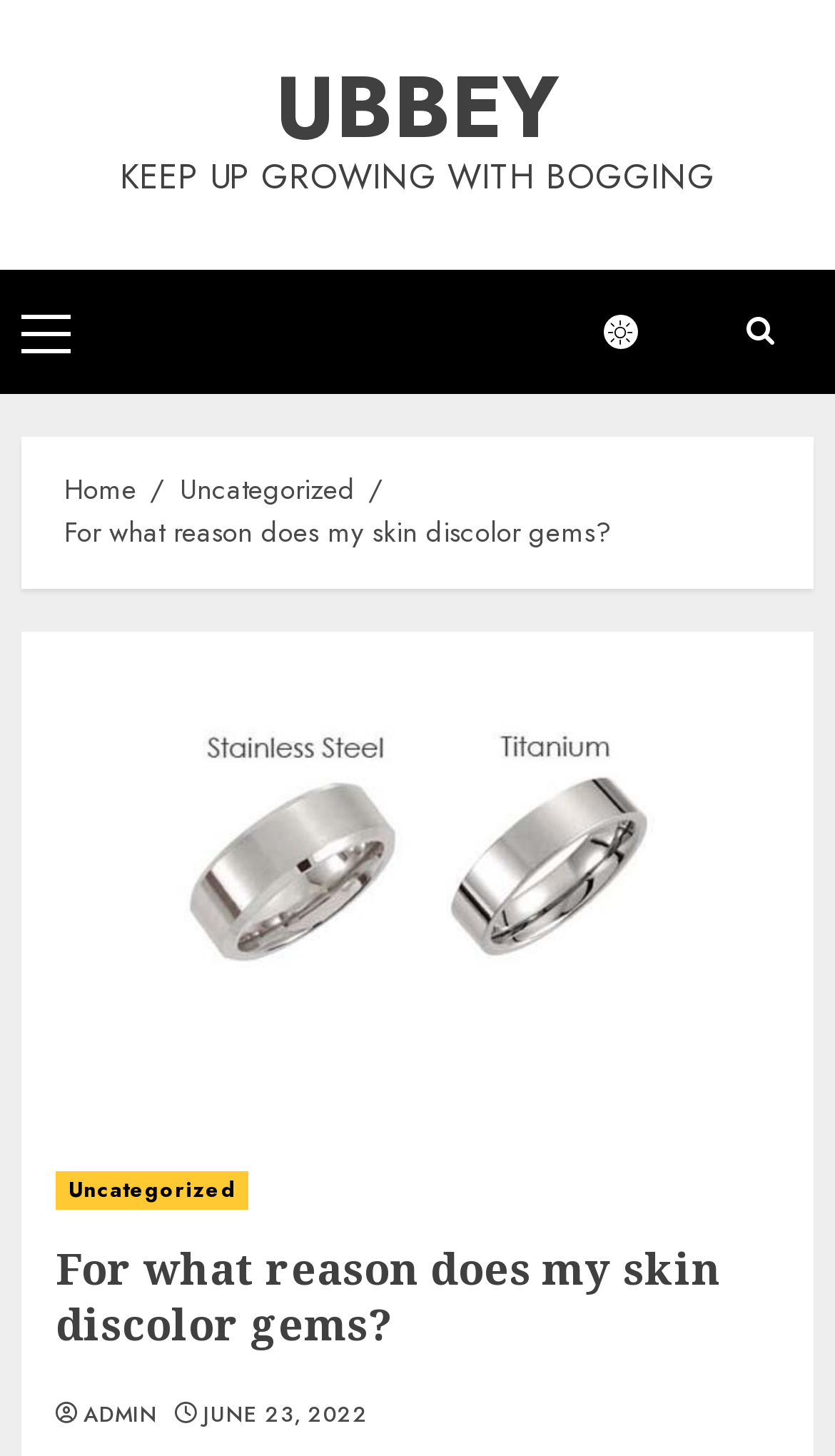Provide the text content of the webpage's main heading.

For what reason does my skin discolor gems?